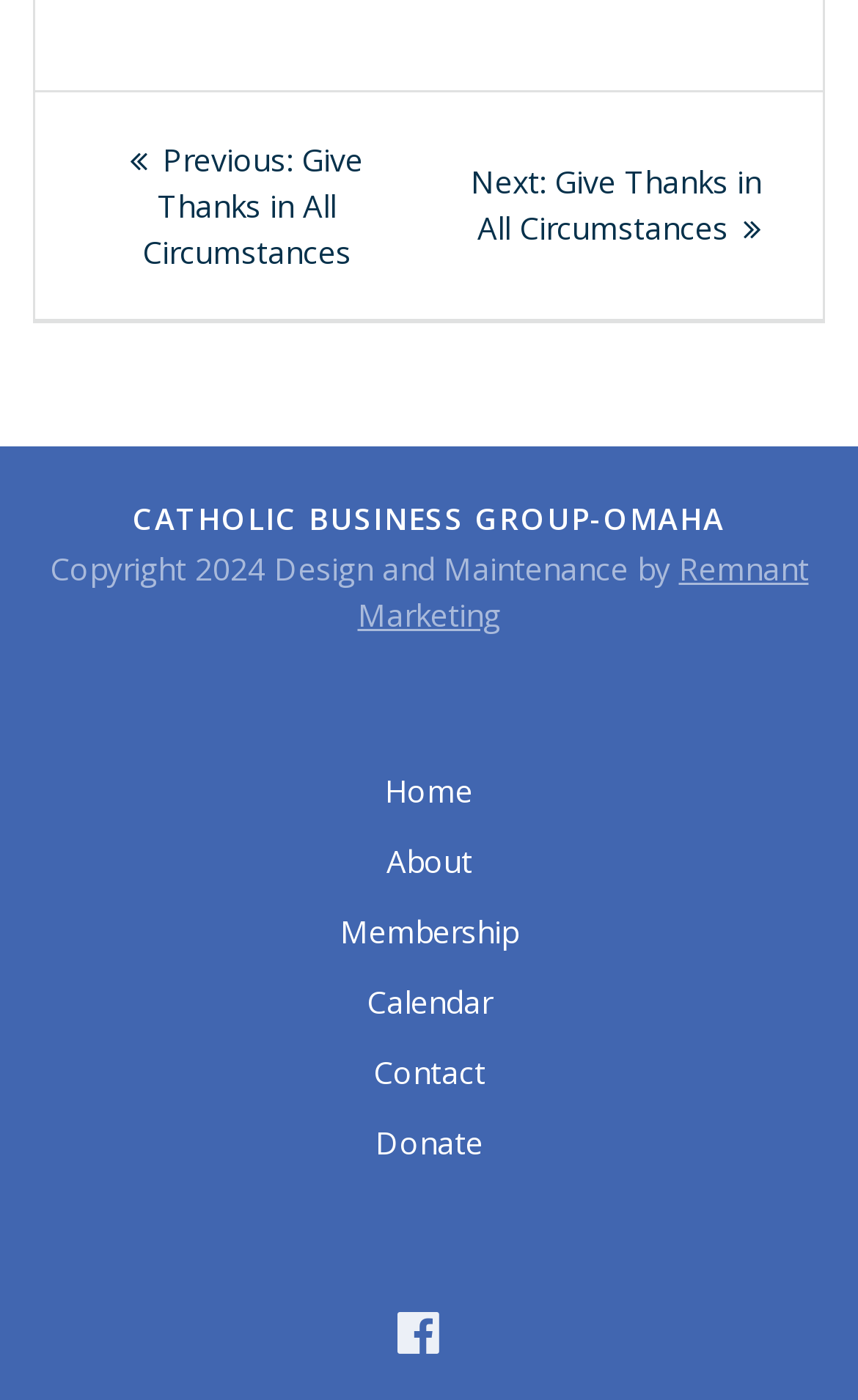Given the element description, predict the bounding box coordinates in the format (top-left x, top-left y, bottom-right x, bottom-right y), using floating point numbers between 0 and 1: Remnant Marketing

[0.417, 0.391, 0.942, 0.454]